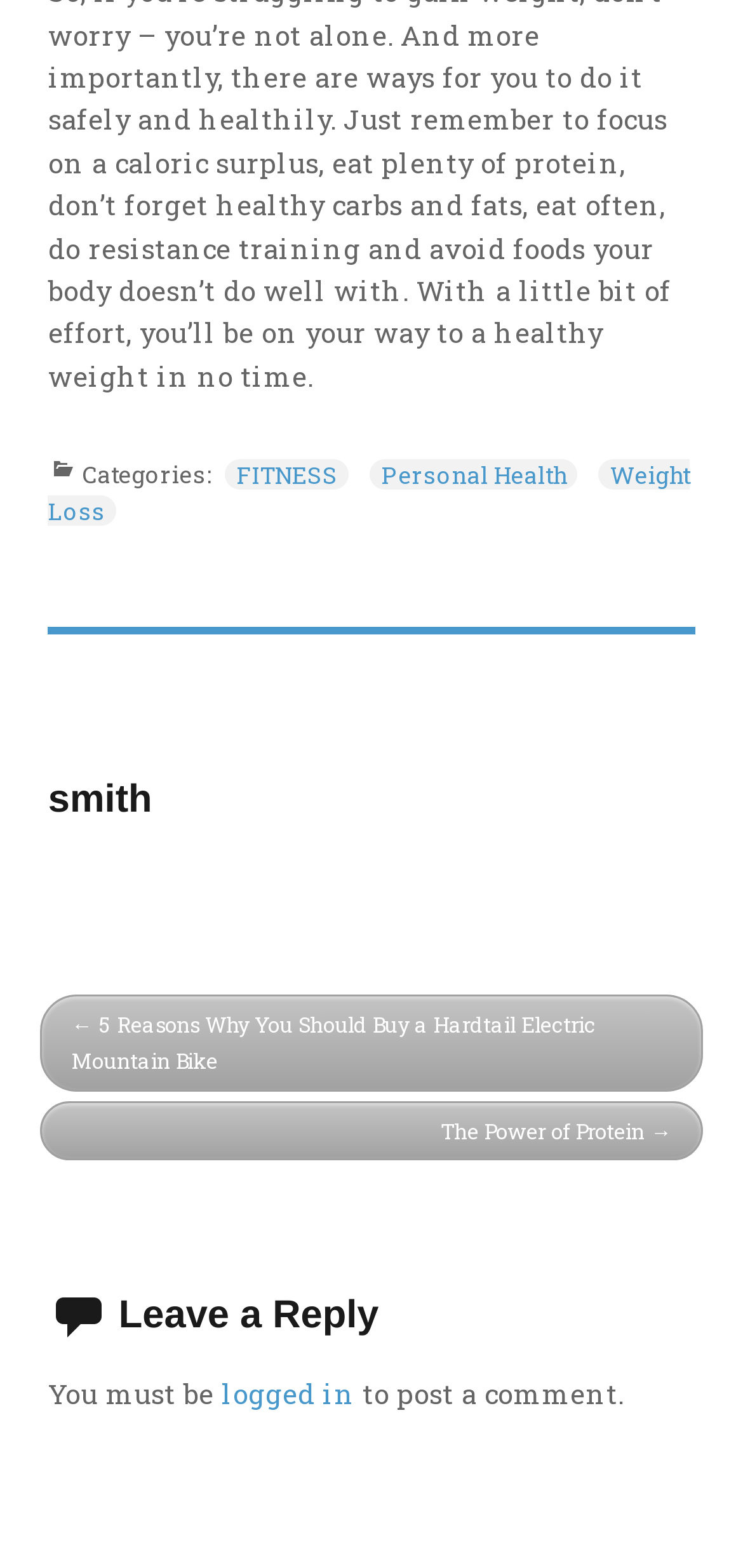Identify the bounding box of the HTML element described here: "logged in". Provide the coordinates as four float numbers between 0 and 1: [left, top, right, bottom].

[0.298, 0.877, 0.478, 0.9]